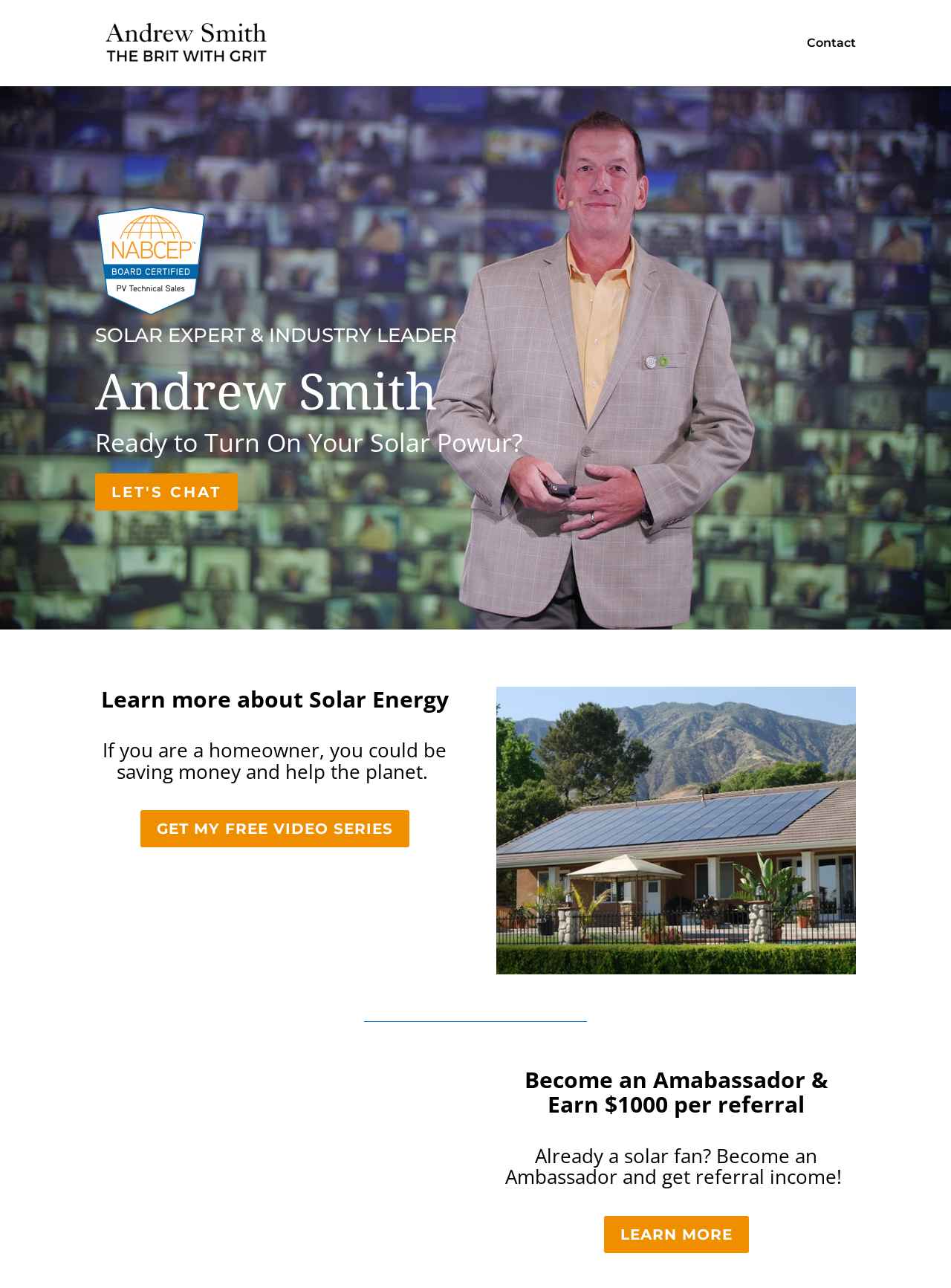Find the primary header on the webpage and provide its text.

SOLAR EXPERT & INDUSTRY LEADER